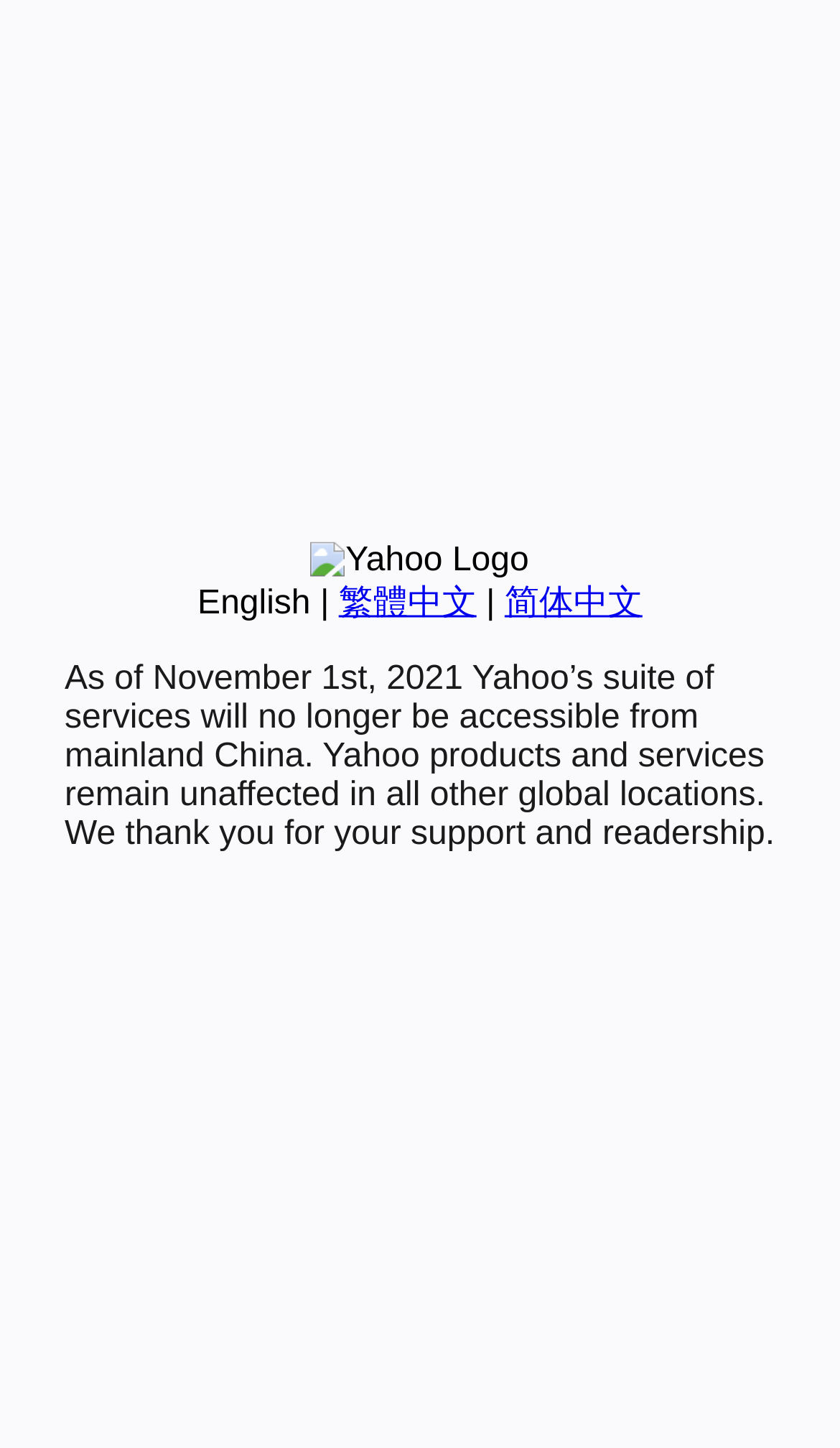Using the element description: "简体中文", determine the bounding box coordinates. The coordinates should be in the format [left, top, right, bottom], with values between 0 and 1.

[0.601, 0.404, 0.765, 0.429]